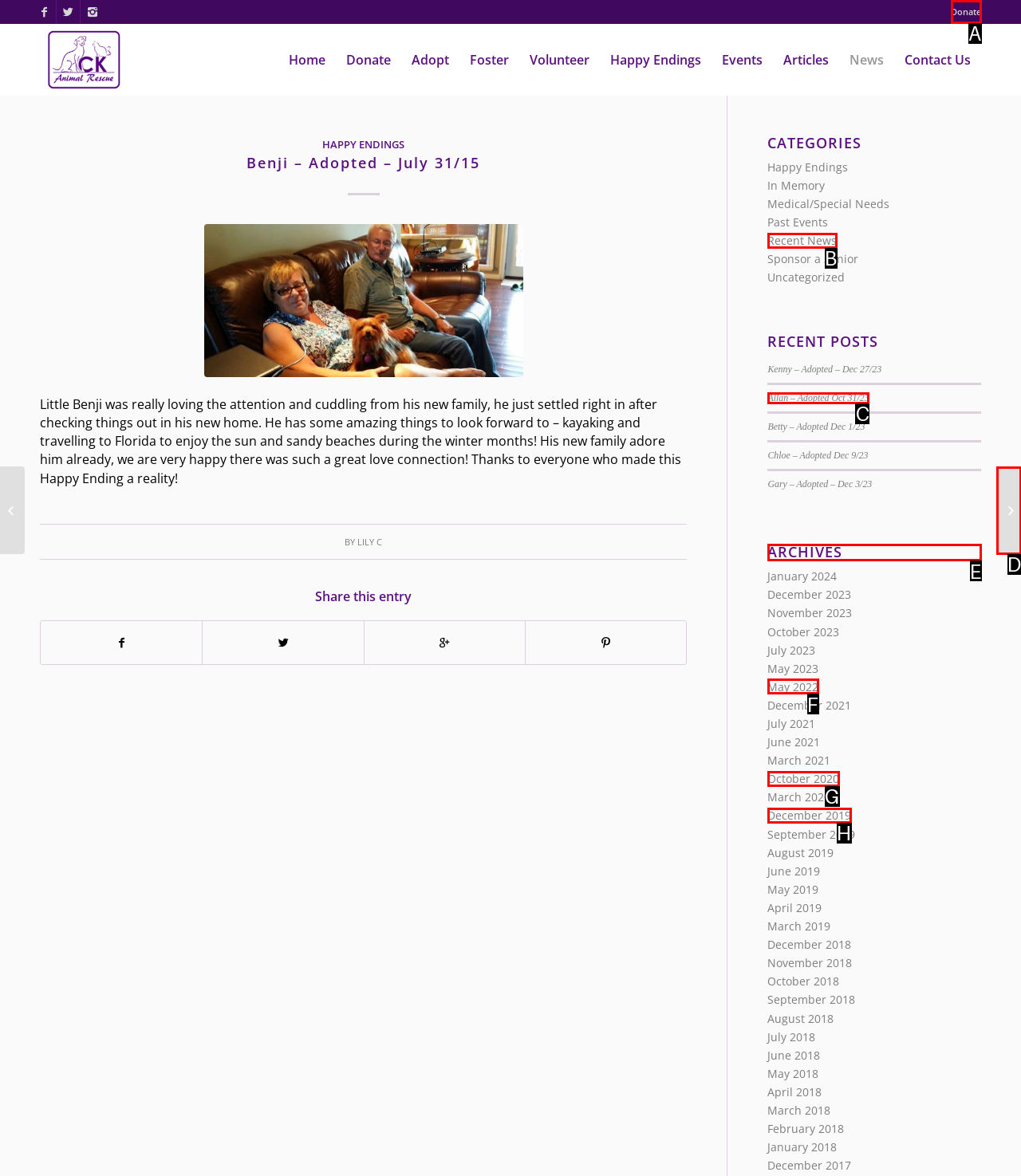To complete the instruction: View Archives, which HTML element should be clicked?
Respond with the option's letter from the provided choices.

E